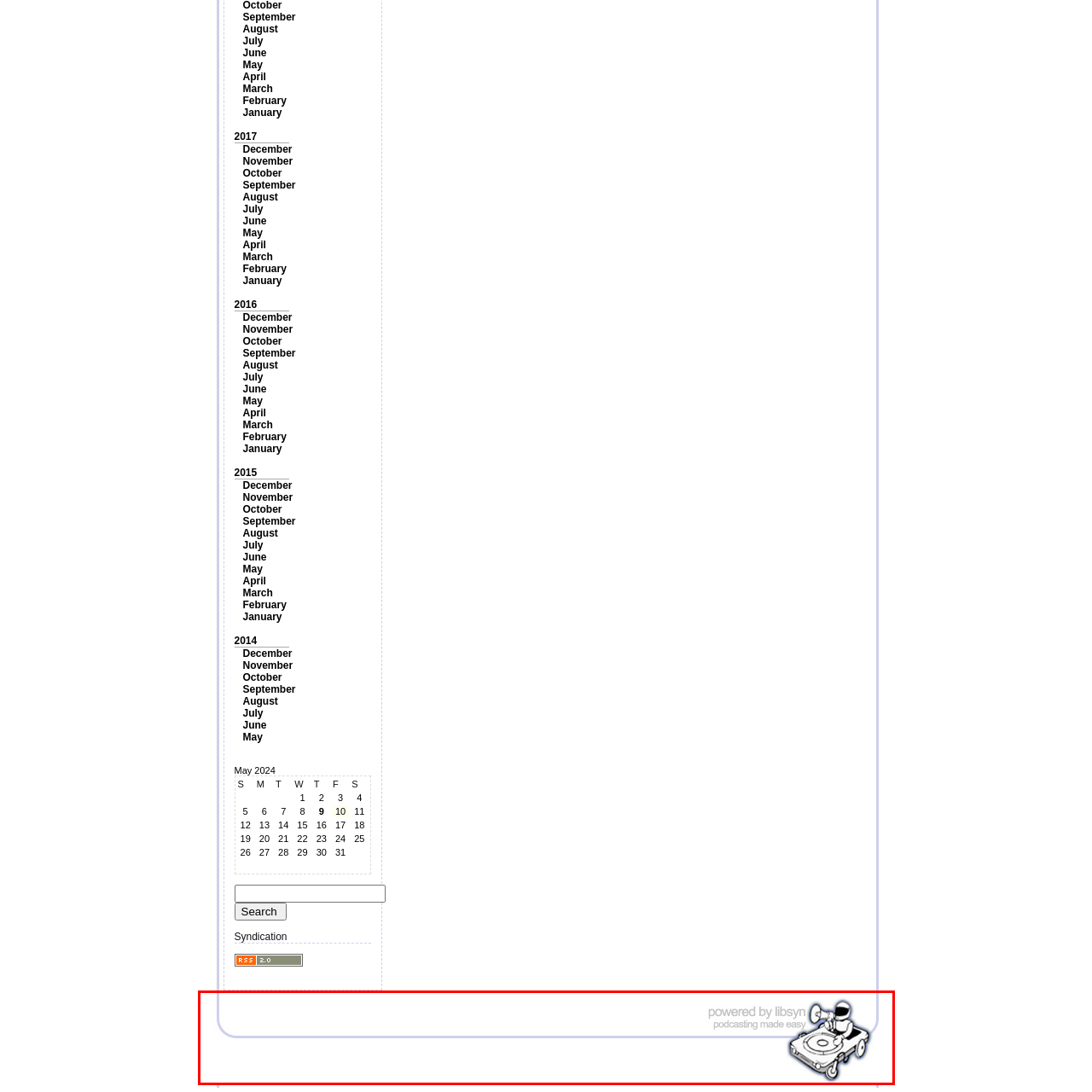Observe the image within the red bounding box carefully and provide an extensive answer to the following question using the visual cues: What is the purpose of the platform according to the text?

The accompanying text reads 'powered by Libsyn' along with 'podcasting made easy', emphasizing the platform's commitment to empowering podcasters with user-friendly tools, which suggests that the purpose of the platform is to make podcasting easy.